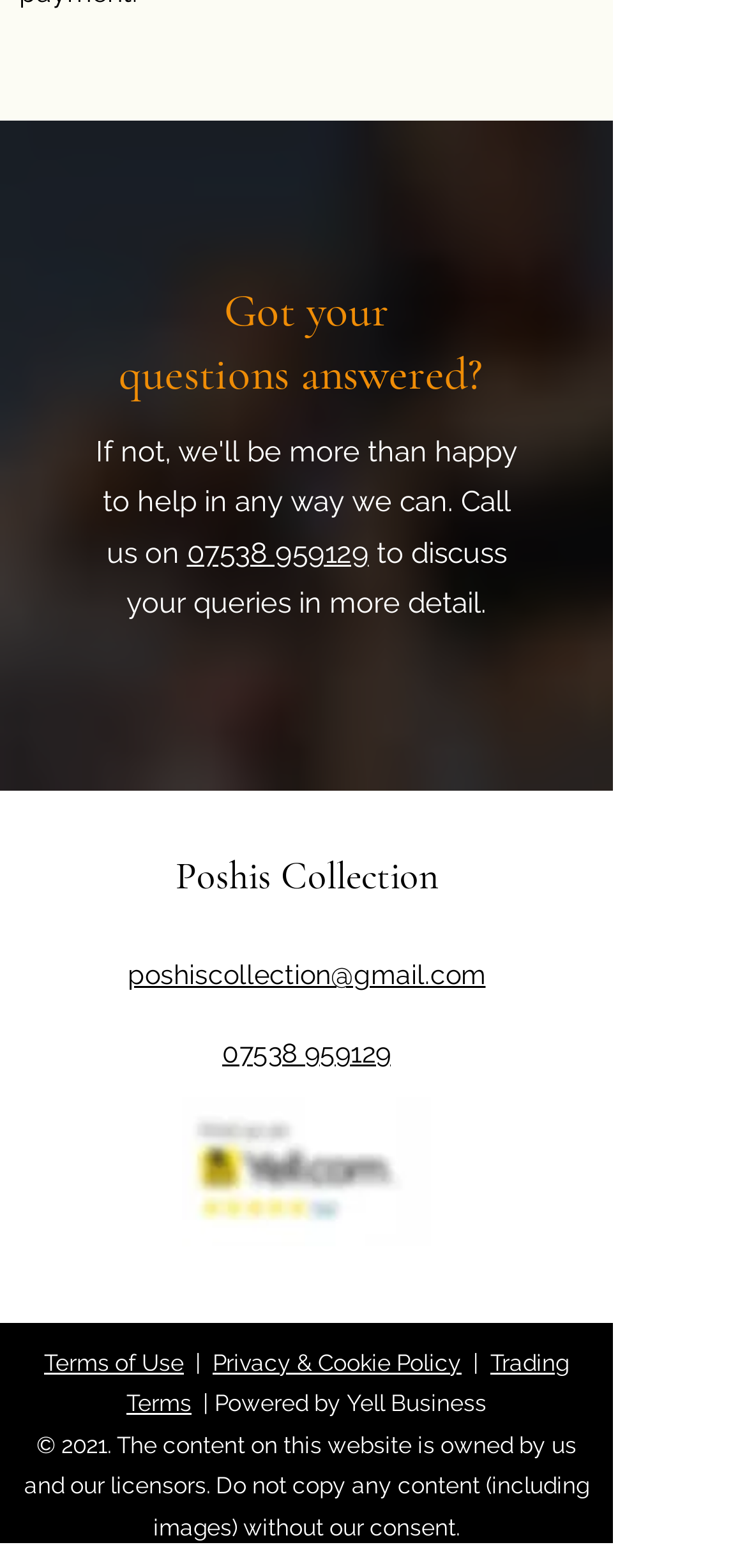What is the copyright year of the website content?
Based on the image, answer the question with as much detail as possible.

The copyright year can be found at the bottom of the page, where it is mentioned that the content on the website is owned by the website owners and their licensors, and the copyright year is 2021.